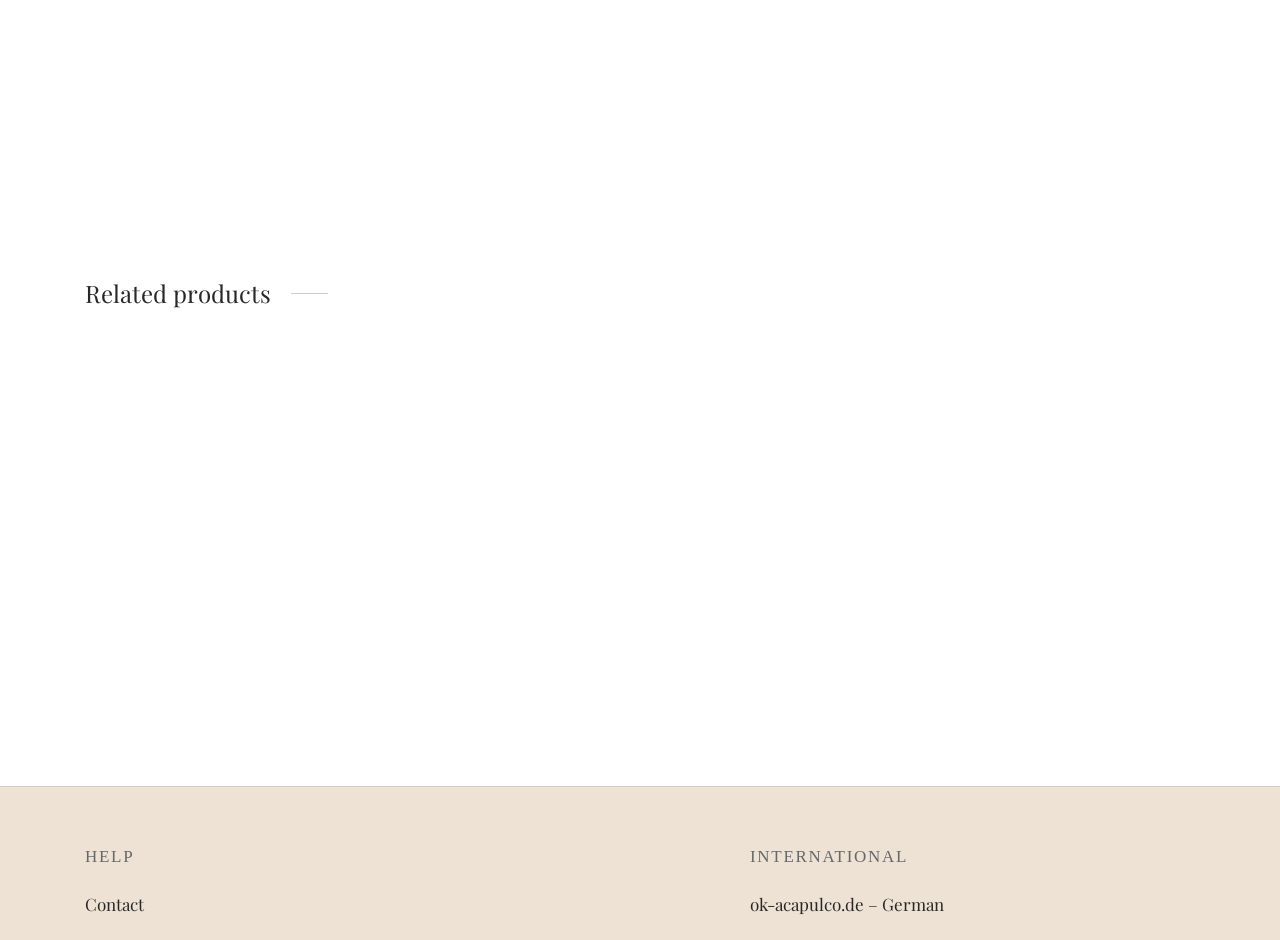What is the price of OAS Table?
Offer a detailed and full explanation in response to the question.

I found the price of OAS Table by looking at the StaticText element with the text '€1499.00' which is located near the heading 'OAS Table'.